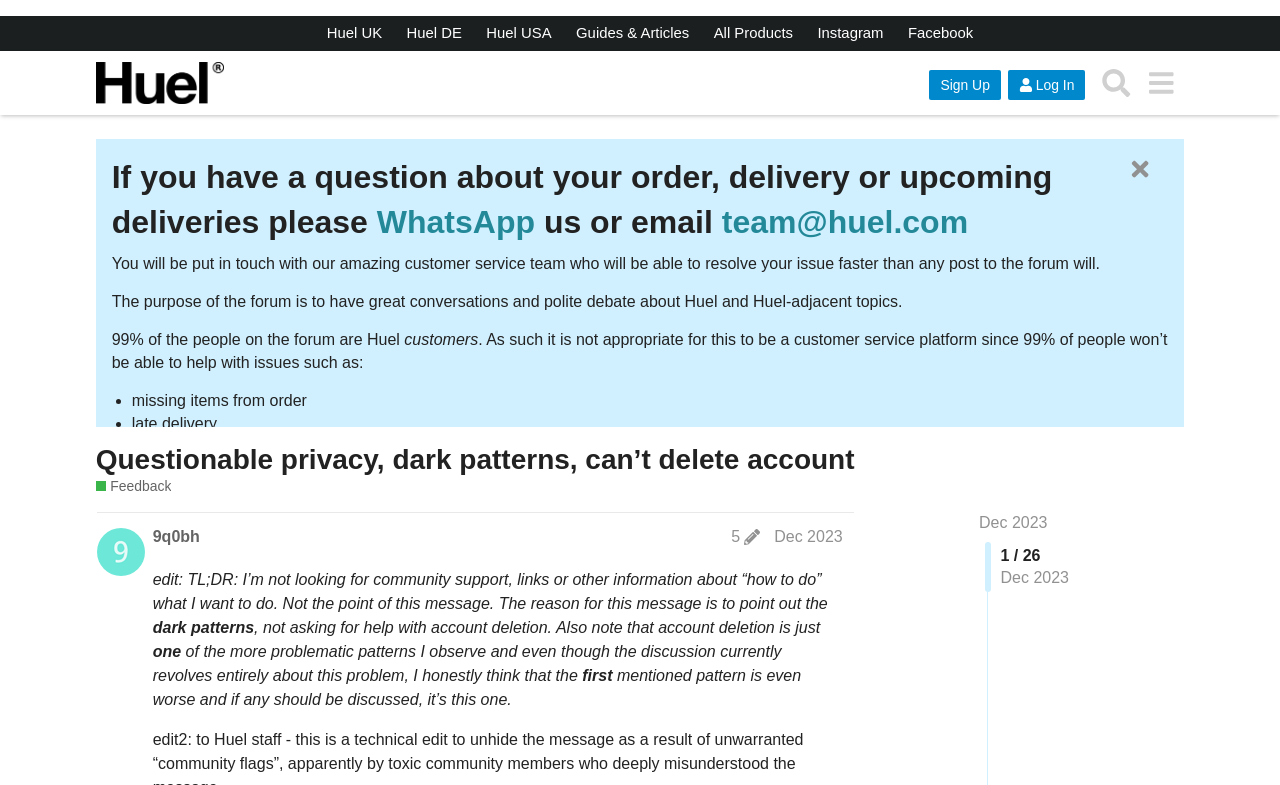Find the bounding box coordinates of the element I should click to carry out the following instruction: "Click the CONTACT link".

None